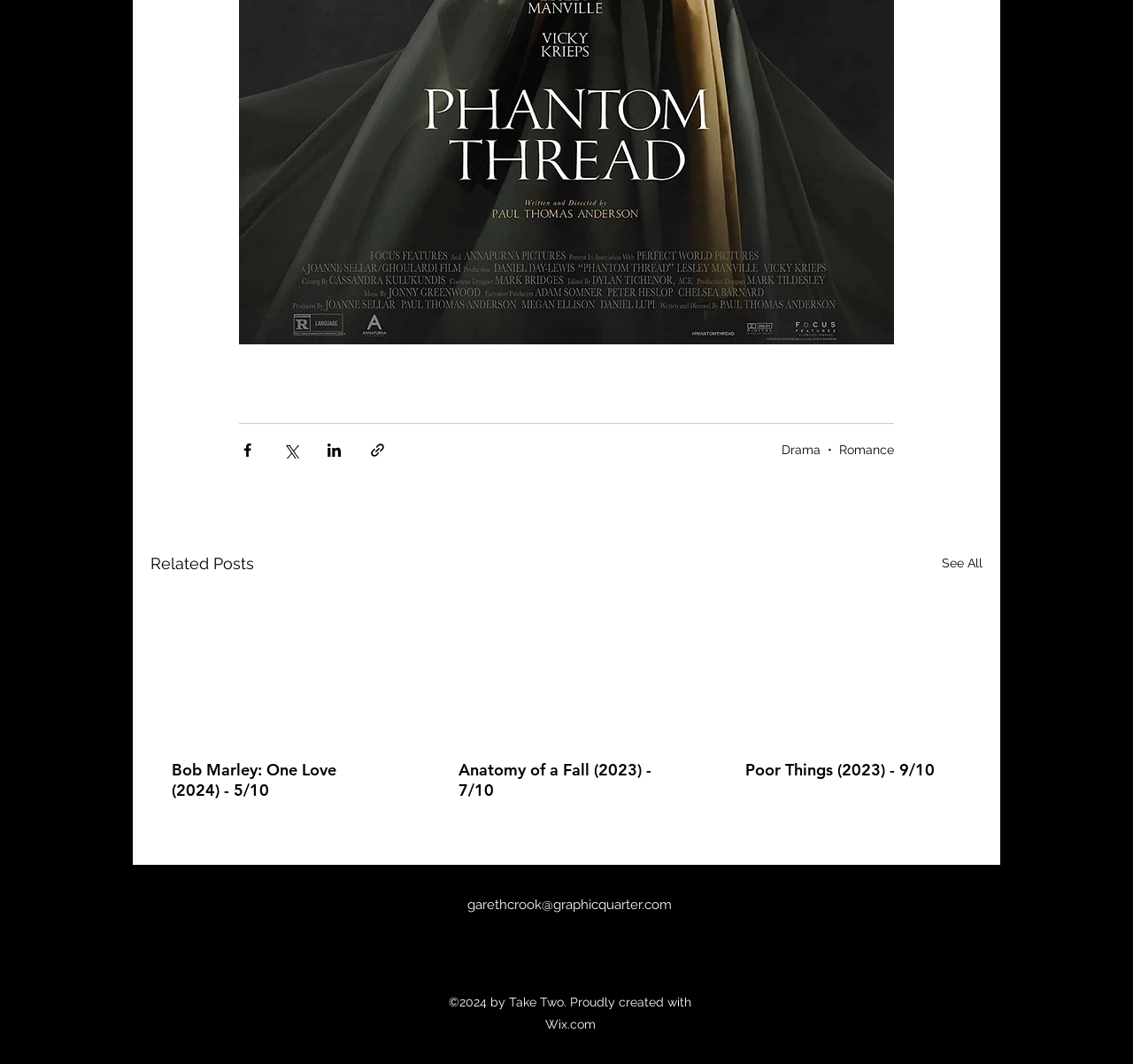Using the provided element description: "Poor Things (2023) - 9/10", determine the bounding box coordinates of the corresponding UI element in the screenshot.

[0.658, 0.714, 0.847, 0.733]